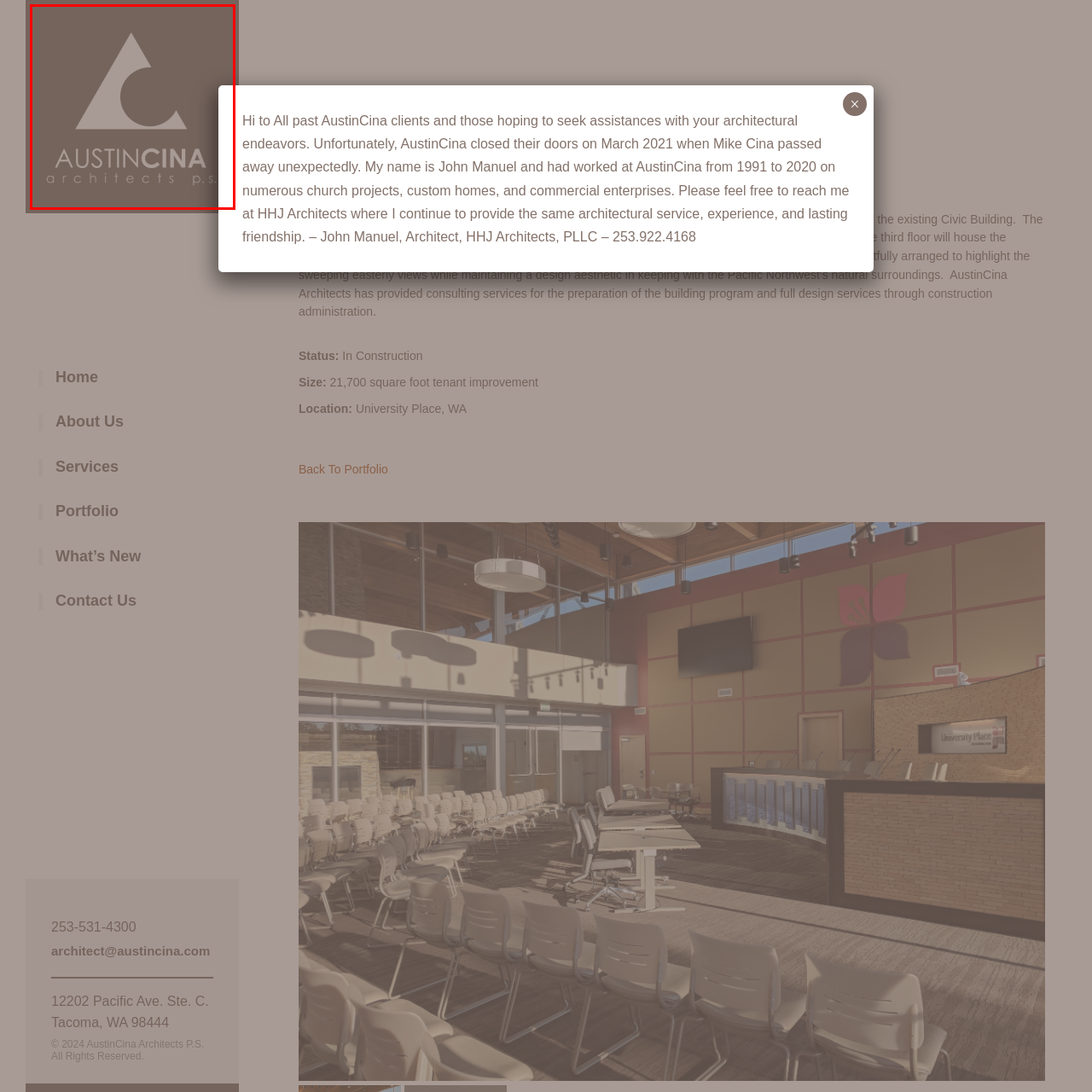Give a detailed narrative of the image enclosed by the red box.

The image features the logo of AustinCina Architects P.S., prominently displayed with a minimalist design. The logo showcases a triangular shape complemented by a circular element, rendered in a neutral brown color palette that conveys sophistication and professionalism. Below the graphic emblem, the text "AUSTINCINA" is inscribed in bold letters, emphasizing the firm’s identity, while the words "architects p.s." are presented in a smaller font size, indicating the company’s focus on architectural services. This logo reflects the creative and modern approach of AustinCina Architects, situated in the context of their work in architectural design and consulting.